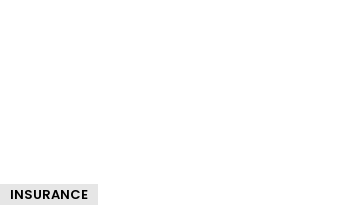Where is the text 'INSURANCE' positioned?
Respond with a short answer, either a single word or a phrase, based on the image.

Bottom left corner